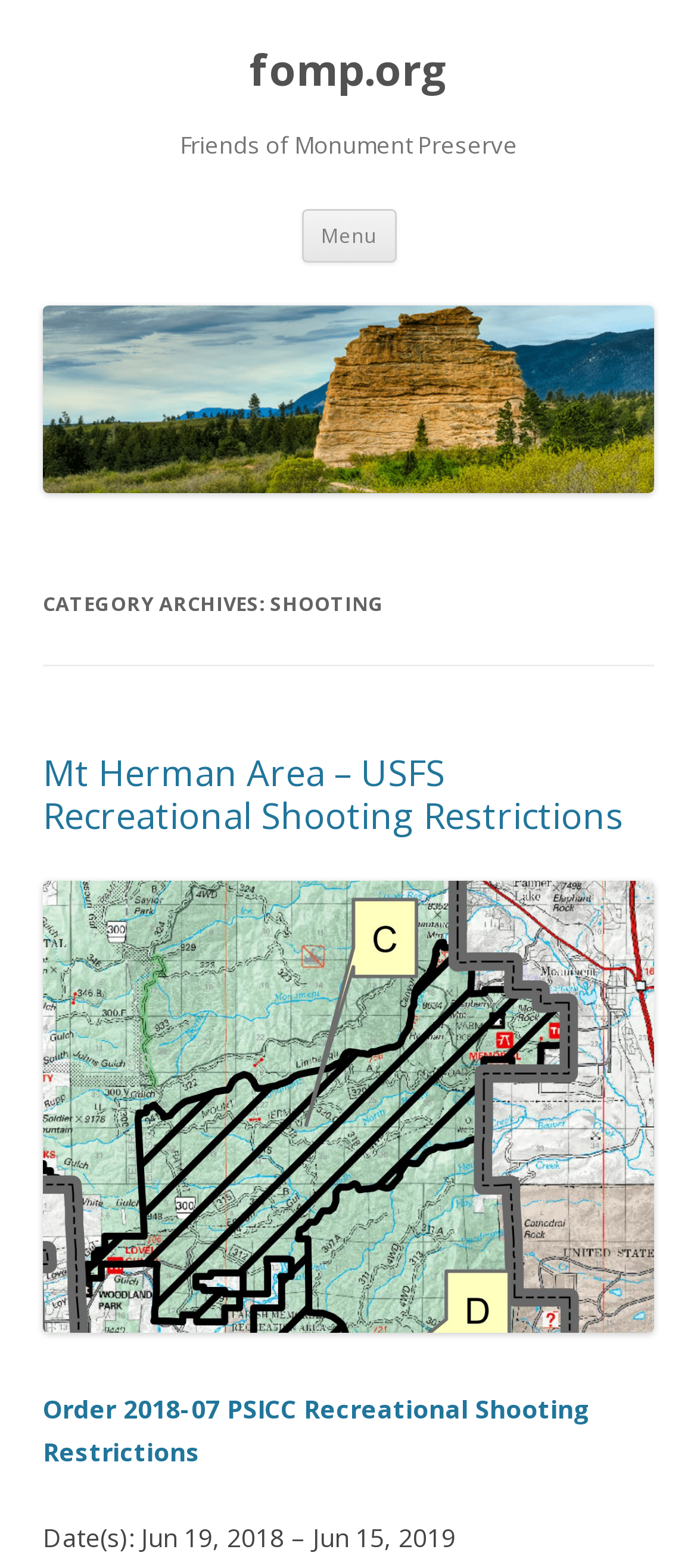Use a single word or phrase to answer the following:
What is the name of the organization?

Friends of Monument Preserve